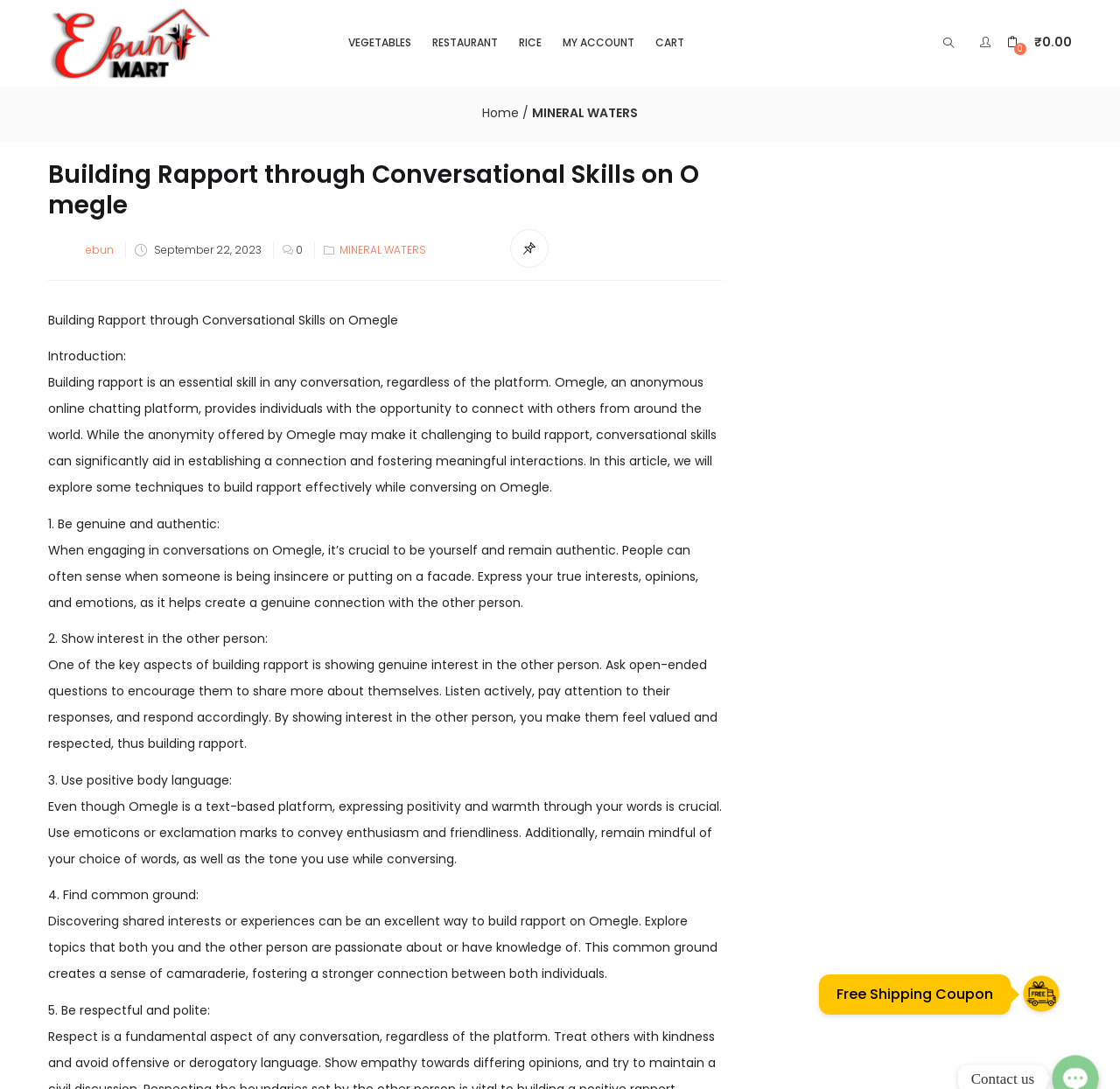Create an elaborate caption that covers all aspects of the webpage.

This webpage appears to be a blog article titled "Building Rapport through Conversational Skills on Omegle" on the Ebun Mart Hyper Market website. At the top of the page, there is a logo and a navigation menu with links to various categories such as "VEGETABLES", "RESTAURANT", "RICE", and "MY ACCOUNT". 

Below the navigation menu, there is a table with a button containing a hamburger icon. To the right of the table, there is a link to "CART" and a button displaying the current balance, which is ₹0.00.

The main content of the webpage is the article, which is divided into sections with headings and paragraphs of text. The article discusses the importance of building rapport in conversations, particularly on the Omegle platform. It provides five techniques for building rapport, including being genuine and authentic, showing interest in the other person, using positive body language, finding common ground, and being respectful and polite.

Throughout the article, there are links to other related topics, such as "MINERAL WATERS". At the bottom of the page, there are additional links and buttons, including a "TOP" link, a "Copy" button, and a "Contact us" link. There are also several images and icons scattered throughout the page, including a "FREE" badge and a shipping coupon icon.